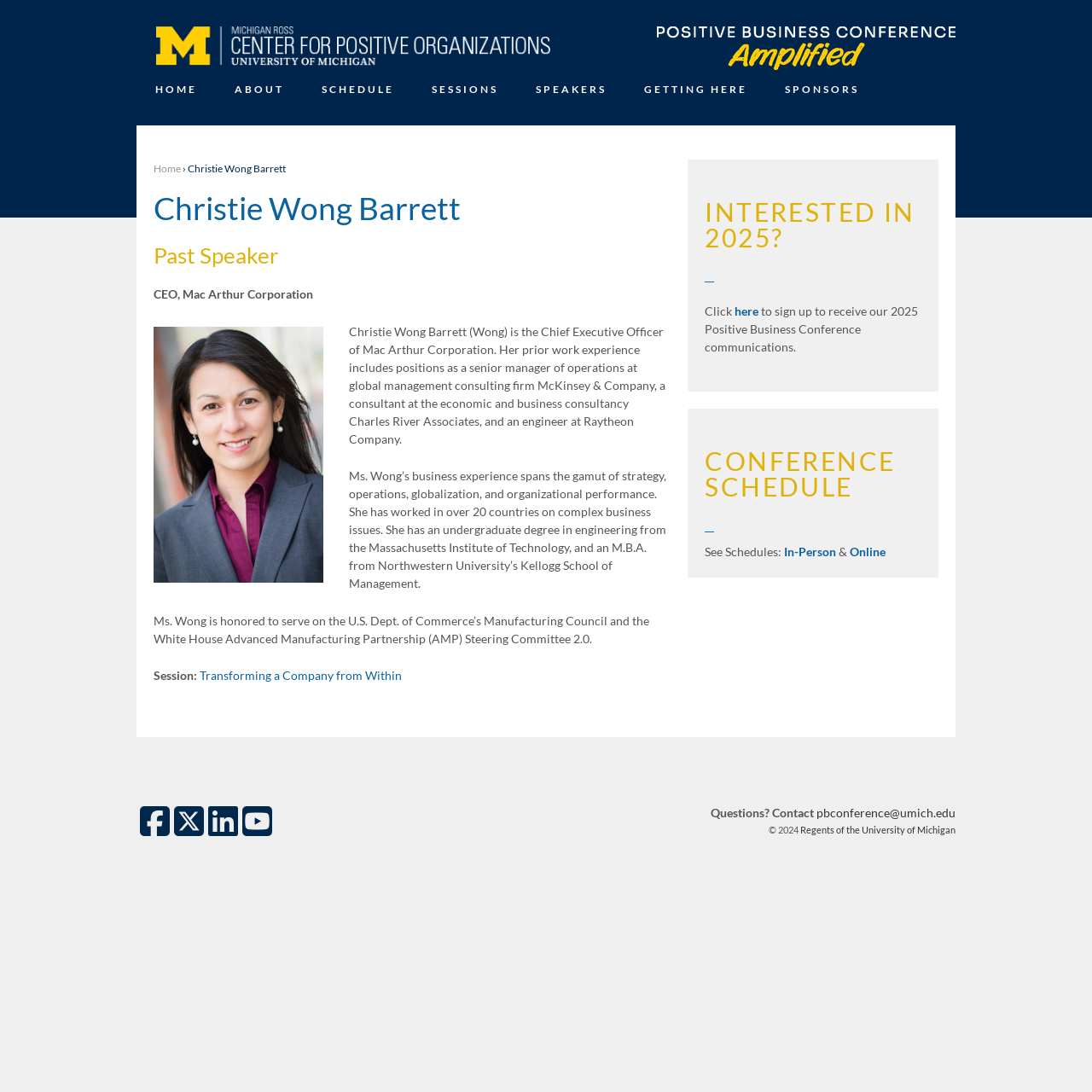Identify and provide the bounding box for the element described by: "Speakers".

[0.473, 0.064, 0.573, 0.099]